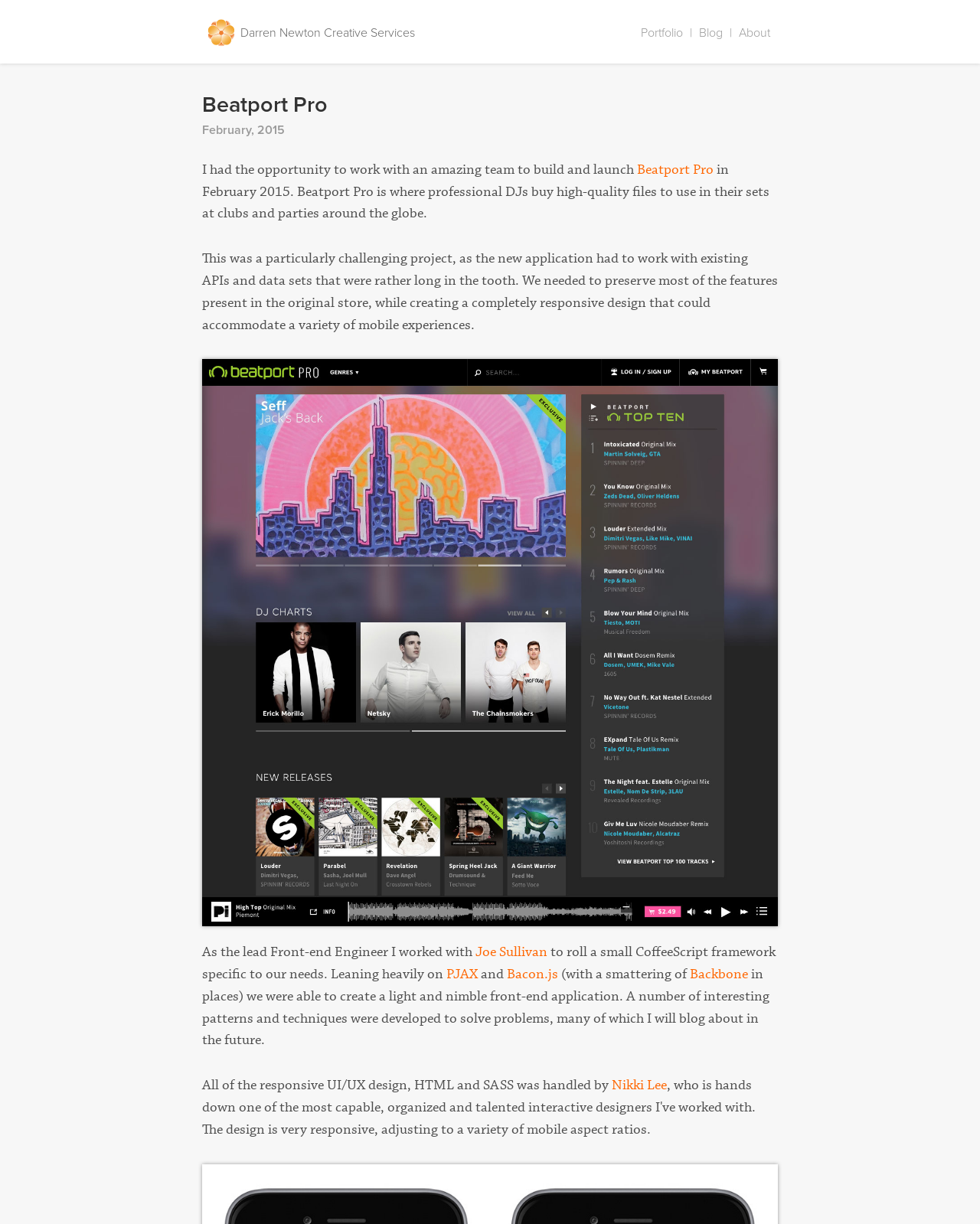What is the name of the framework used?
Refer to the image and provide a thorough answer to the question.

The text 'to roll a small CoffeeScript framework specific to our needs' mentions that CoffeeScript is the framework used.